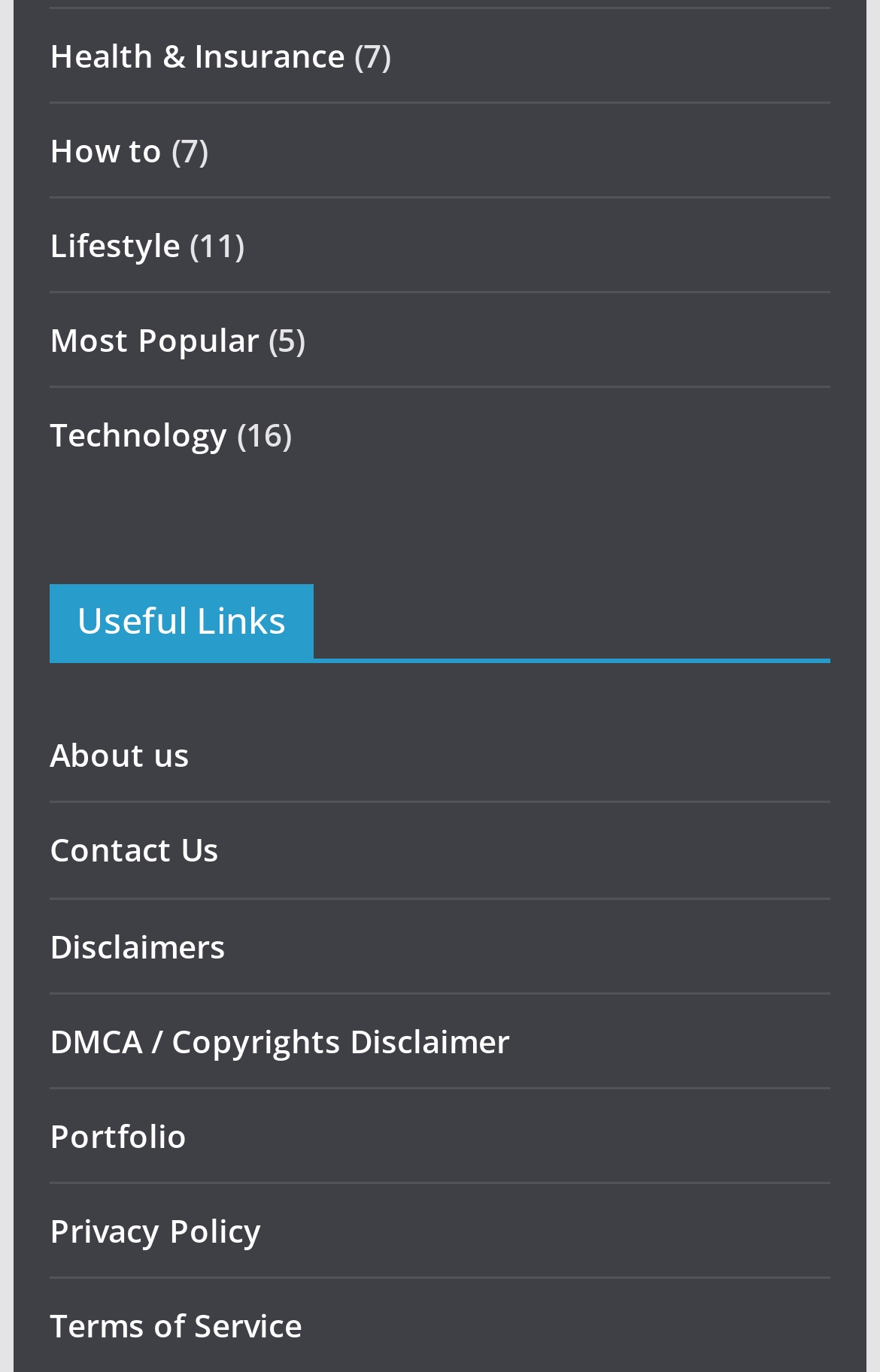Find the bounding box coordinates for the HTML element described in this sentence: "Most Popular". Provide the coordinates as four float numbers between 0 and 1, in the format [left, top, right, bottom].

[0.056, 0.232, 0.294, 0.263]